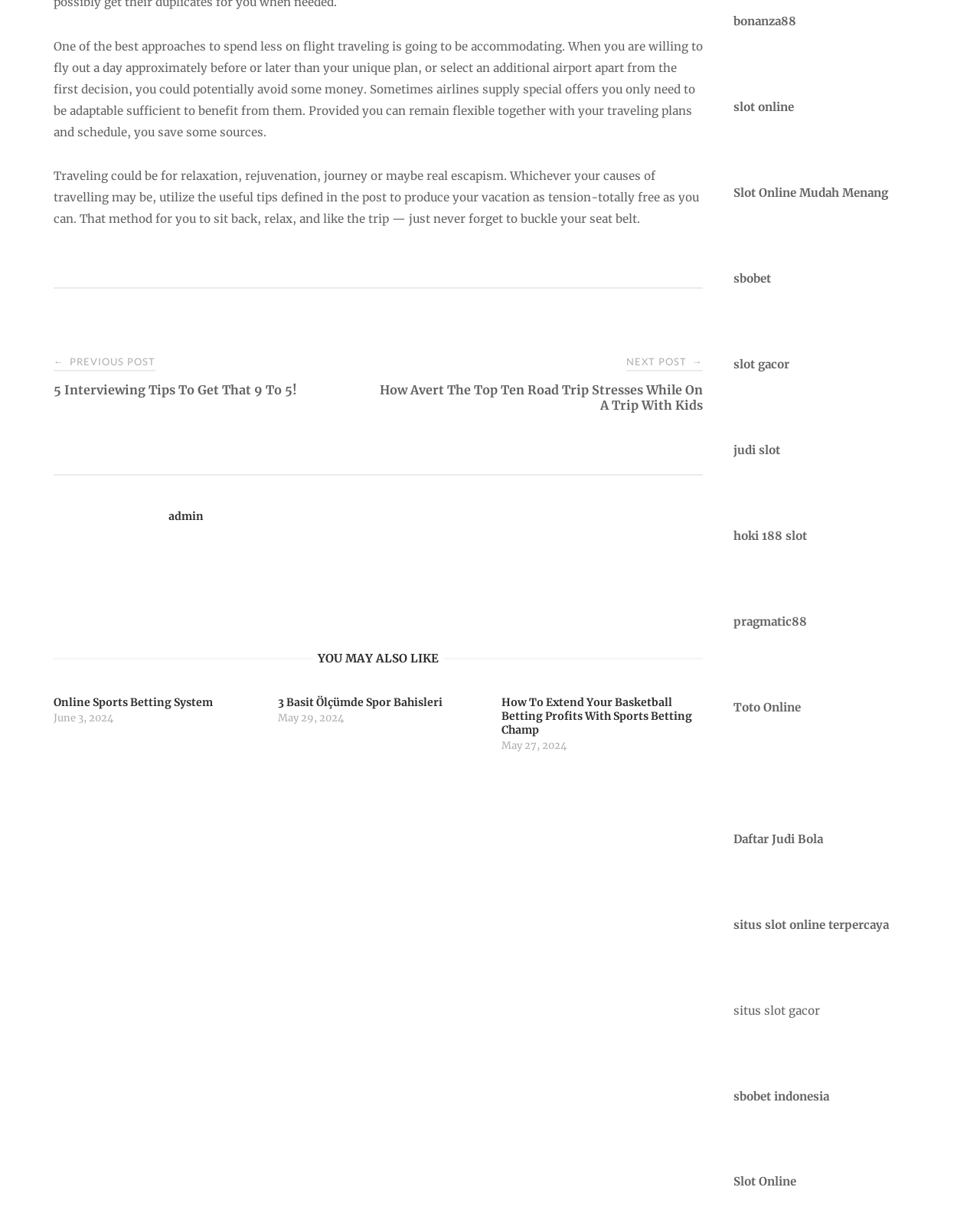Based on the visual content of the image, answer the question thoroughly: What is the purpose of the links at the bottom of the webpage?

The links at the bottom of the webpage appear to be promoting various online gaming sites, such as slot online, sbobet, and pragmatic88. These links are likely affiliate links or advertisements.